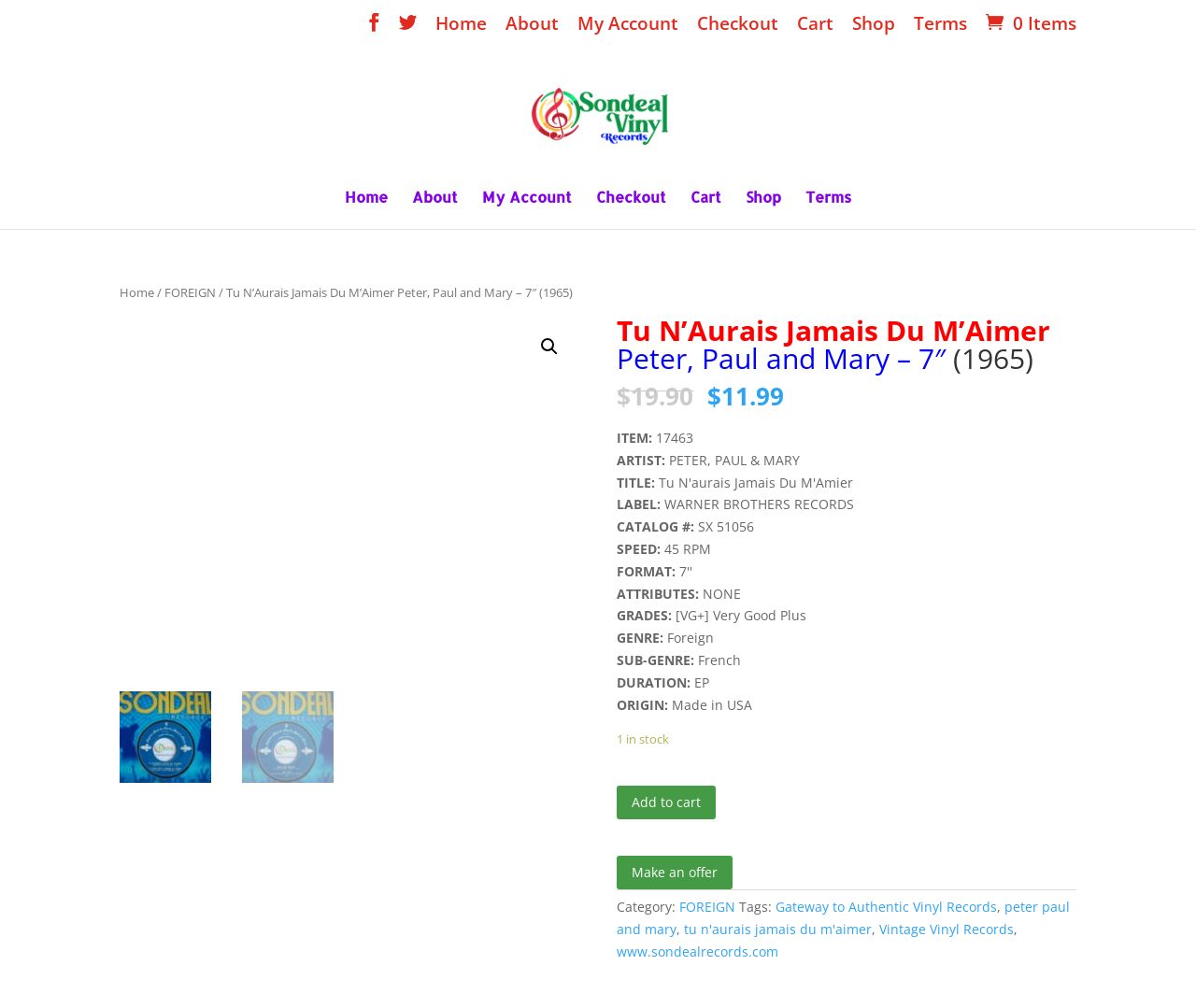Using the webpage screenshot, find the UI element described by 0 Items. Provide the bounding box coordinates in the format (top-left x, top-left y, bottom-right x, bottom-right y), ensuring all values are floating point numbers between 0 and 1.

[0.82, 0.011, 0.9, 0.035]